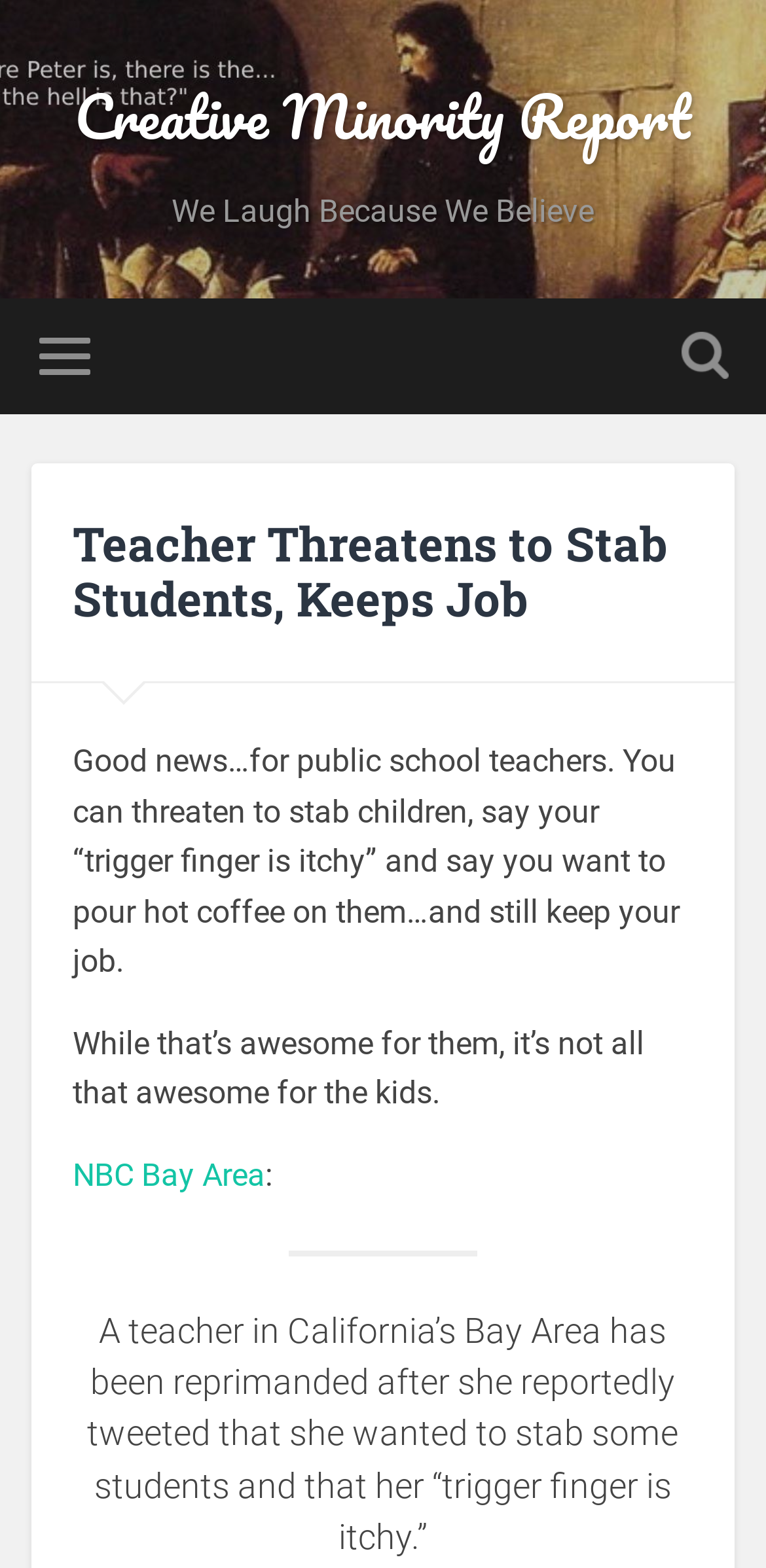Identify and extract the main heading from the webpage.

Teacher Threatens to Stab Students, Keeps Job